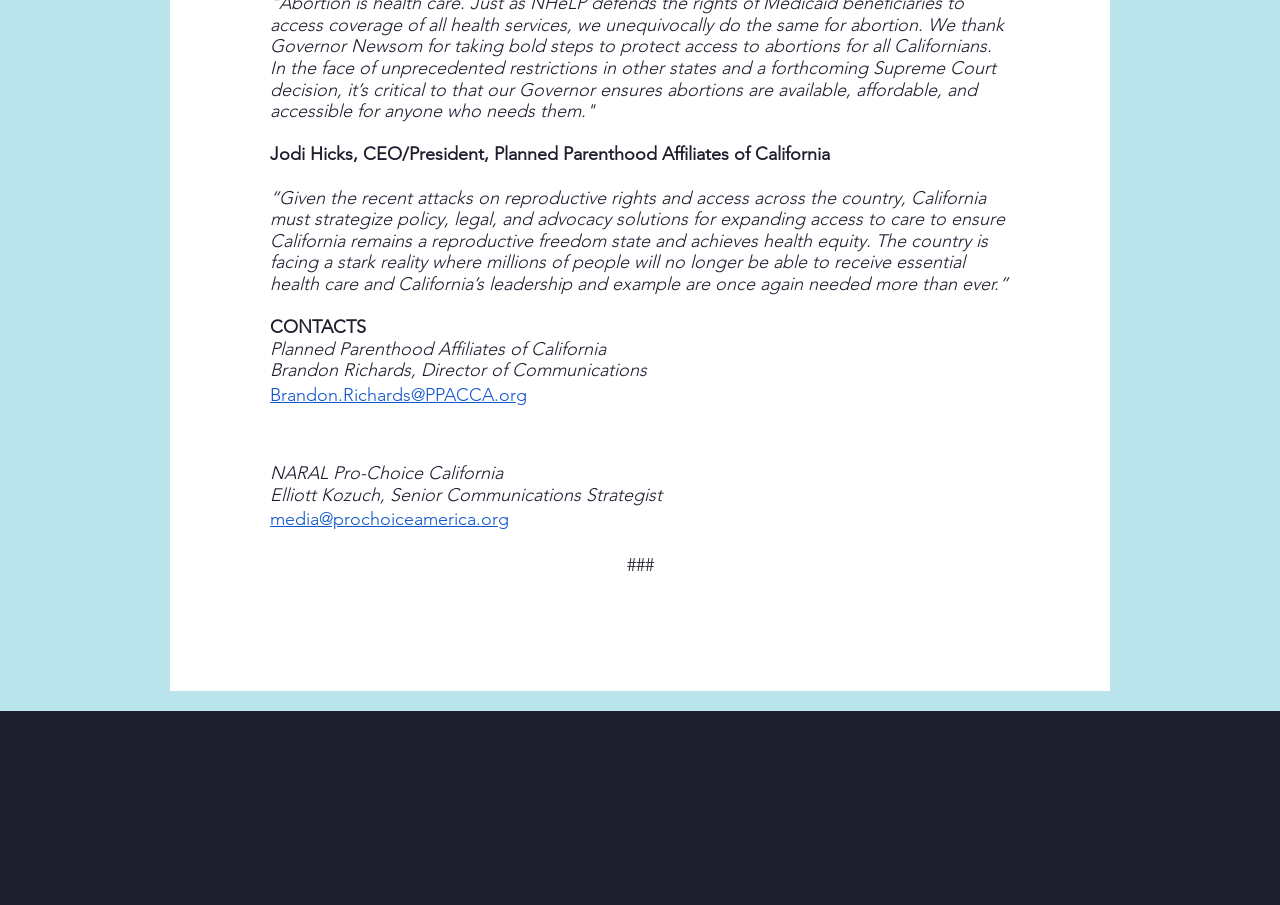Based on the visual content of the image, answer the question thoroughly: What is the topic of the quote by Jodi Hicks?

The answer can be inferred from the quote by Jodi Hicks, which mentions 'reproductive freedom state' and 'health equity', indicating that the topic is related to reproductive rights.